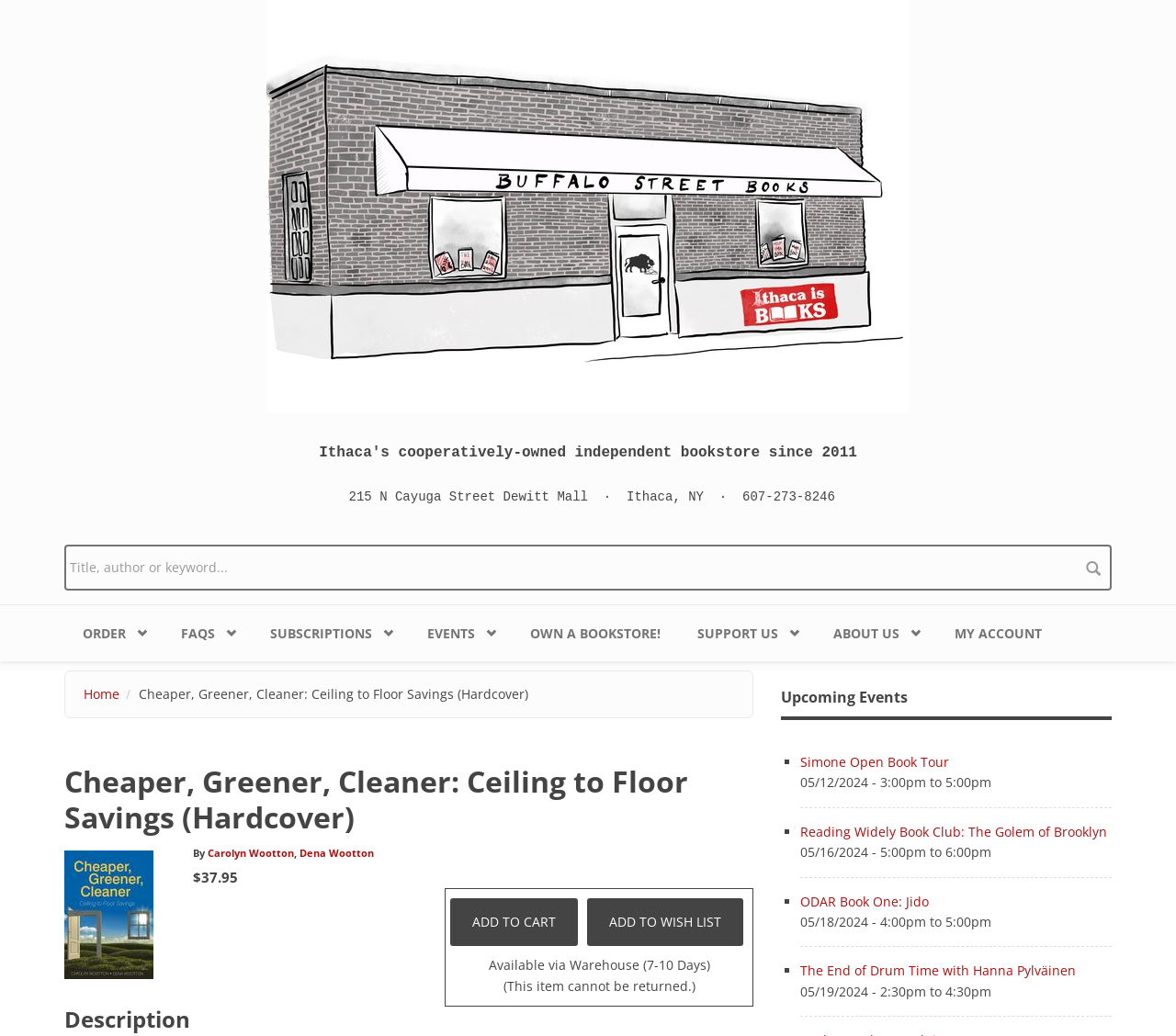Please locate the clickable area by providing the bounding box coordinates to follow this instruction: "Add to cart".

[0.383, 0.867, 0.491, 0.913]